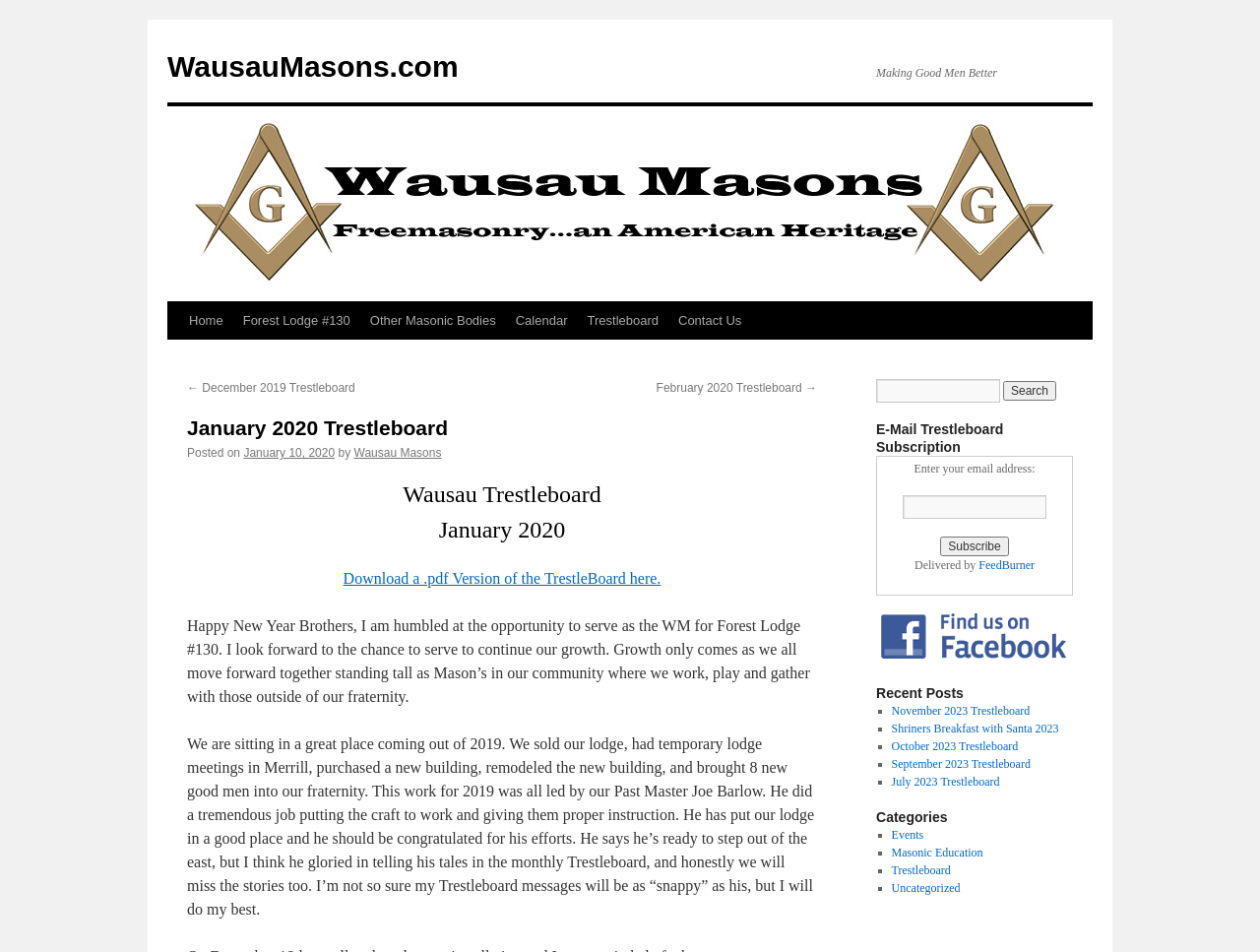Give a complete and precise description of the webpage's appearance.

This webpage is the January 2020 Trestleboard of WausauMasons.com. At the top, there is a logo of WausauMasons.com, accompanied by the text "Making Good Men Better". Below the logo, there is a navigation menu with links to "Home", "Forest Lodge #130", "Other Masonic Bodies", "Calendar", "Trestleboard", and "Contact Us". 

To the right of the navigation menu, there is a link to skip to the content. Below the navigation menu, there is a heading "January 2020 Trestleboard" and a link to download a PDF version of the Trestleboard. 

The main content of the webpage is a message from the Worshipful Master (WM) of Forest Lodge #130, congratulating the Past Master Joe Barlow for his efforts in 2019 and expressing his own excitement to serve as the WM. The message also mentions the growth of the lodge in 2019, including the sale of the old lodge, the purchase of a new building, and the initiation of eight new members.

On the right side of the webpage, there is a search bar and a section for email subscription to the Trestleboard. Below the search bar, there is a list of recent posts, including links to previous Trestleboards and other Masonic events. Further down, there is a list of categories, including "Events", "Masonic Education", "Trestleboard", and "Uncategorized".